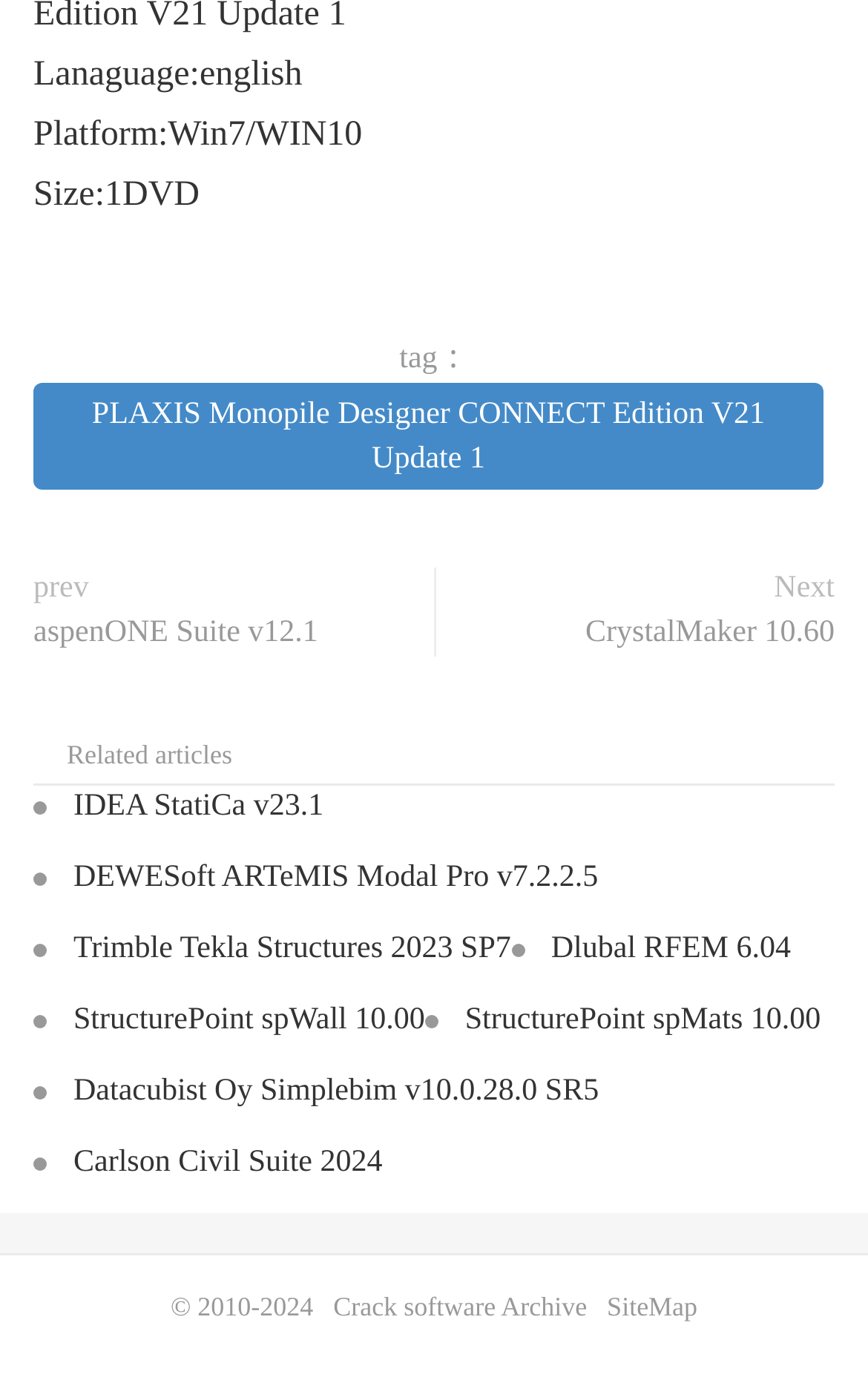Predict the bounding box of the UI element that fits this description: "DEWESoft ARTeMIS Modal Pro v7.2.2.5".

[0.085, 0.625, 0.689, 0.649]